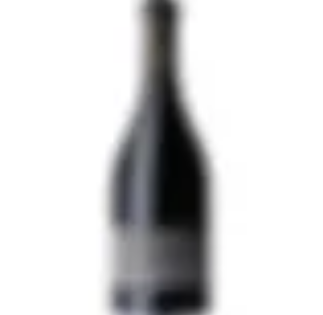Provide a comprehensive description of the image.

The image features the bottle of a wine called "Thousand Candles," which is noted for its unique blend of Shiraz, Pinot Noir, and Sauvignon Blanc. Priced at $100, this wine emerges from a vineyard in the Yarra Valley, a region known for its challenging vintages. Despite being the winery's first release, it has garnered mixed reviews, with some wine enthusiasts expressing skepticism about its quality. However, what seems to stand out most is the wine's elegant and appealing packaging, as highlighted by critics. The bottle’s design captures attention, complementing its ambitious market positioning, particularly aimed at both local and international audiences.